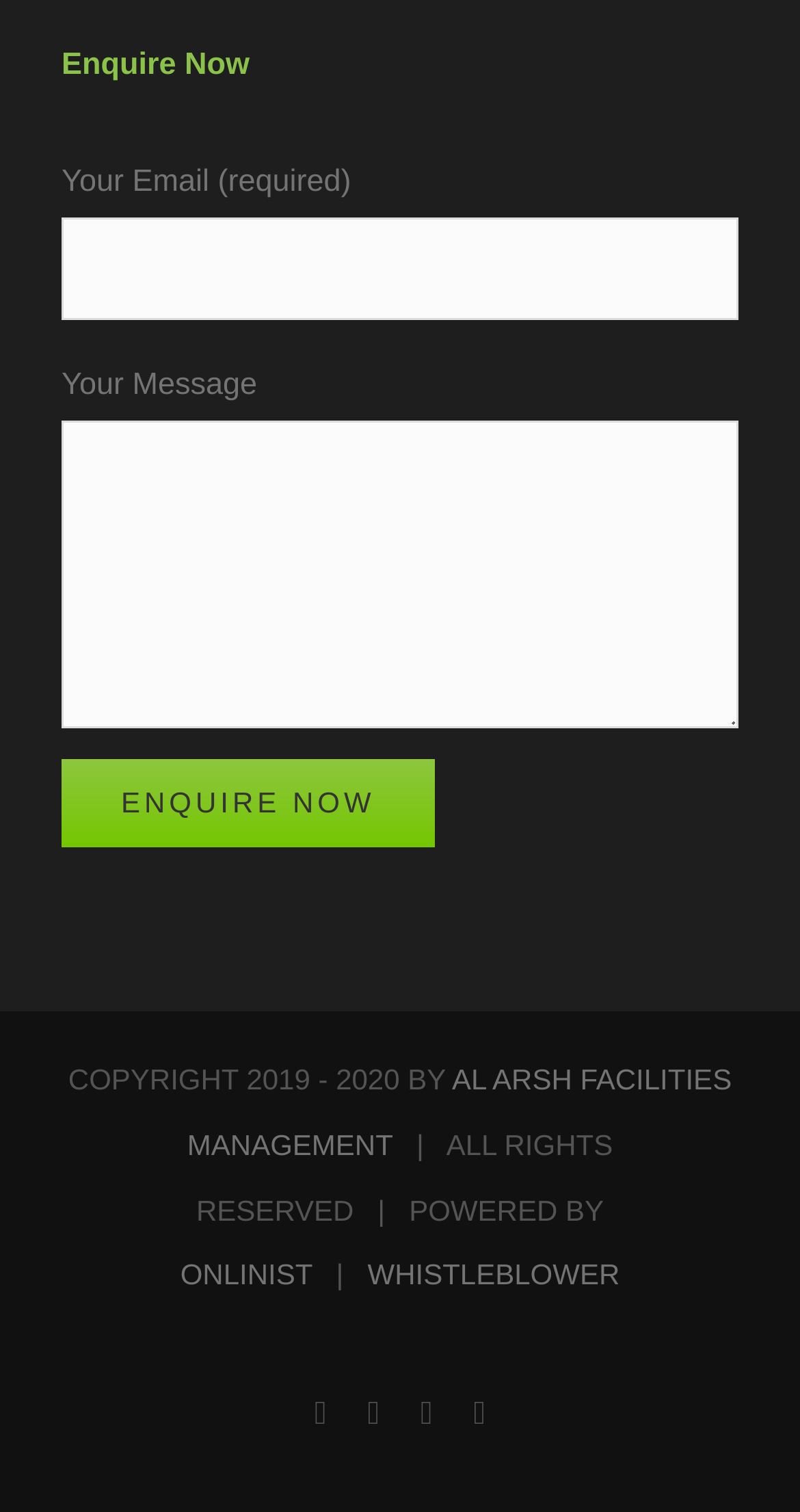What is the name of the company?
Ensure your answer is thorough and detailed.

The company name is mentioned at the bottom of the page, which is a link to the company's website or profile.